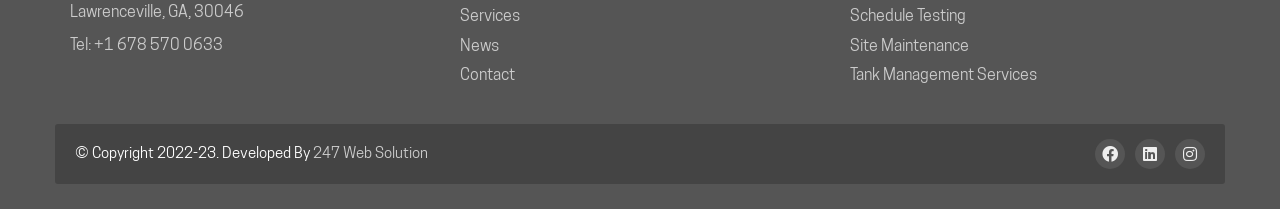Please identify the bounding box coordinates for the region that you need to click to follow this instruction: "Contact us".

[0.359, 0.306, 0.402, 0.408]